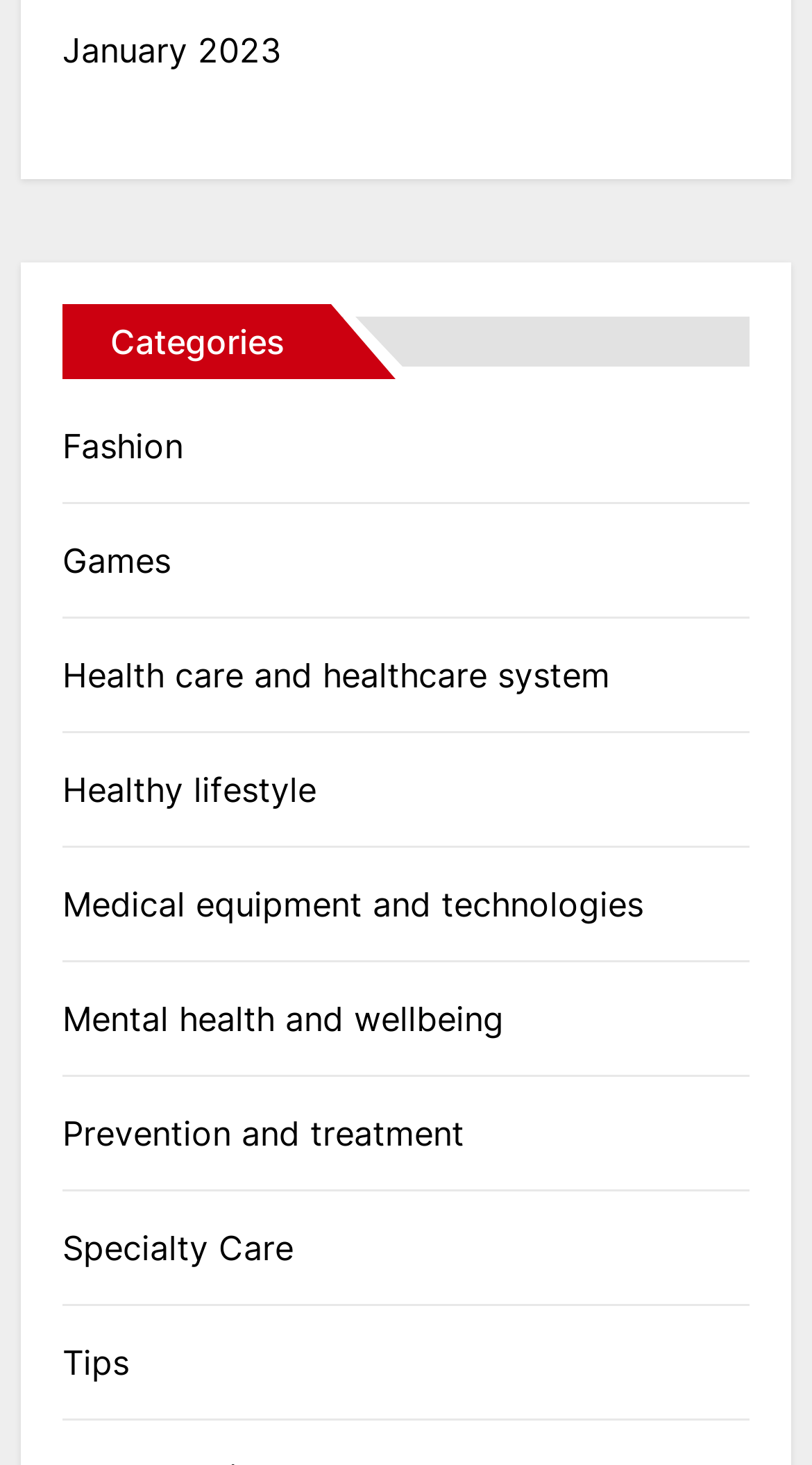How many categories are listed?
Based on the visual information, provide a detailed and comprehensive answer.

I counted the number of link elements under the 'Categories' heading and found that there are 9 categories listed, including 'Fashion', 'Games', 'Health care and healthcare system', and so on.